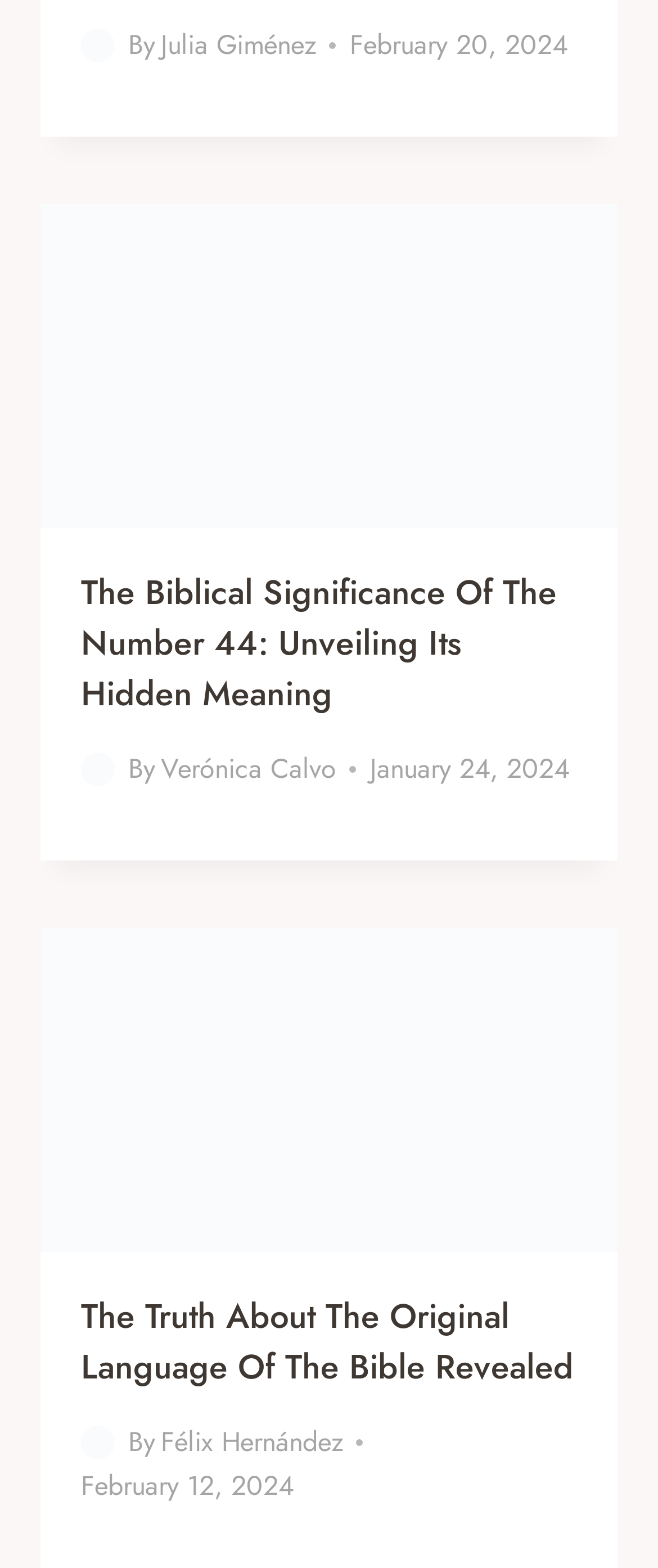How many articles are on this webpage?
Please provide a comprehensive answer based on the visual information in the image.

I counted the number of article elements on the webpage, which are [670], [717], and [780]. Each of these elements contains a heading, image, author, and date, indicating that they are separate articles.